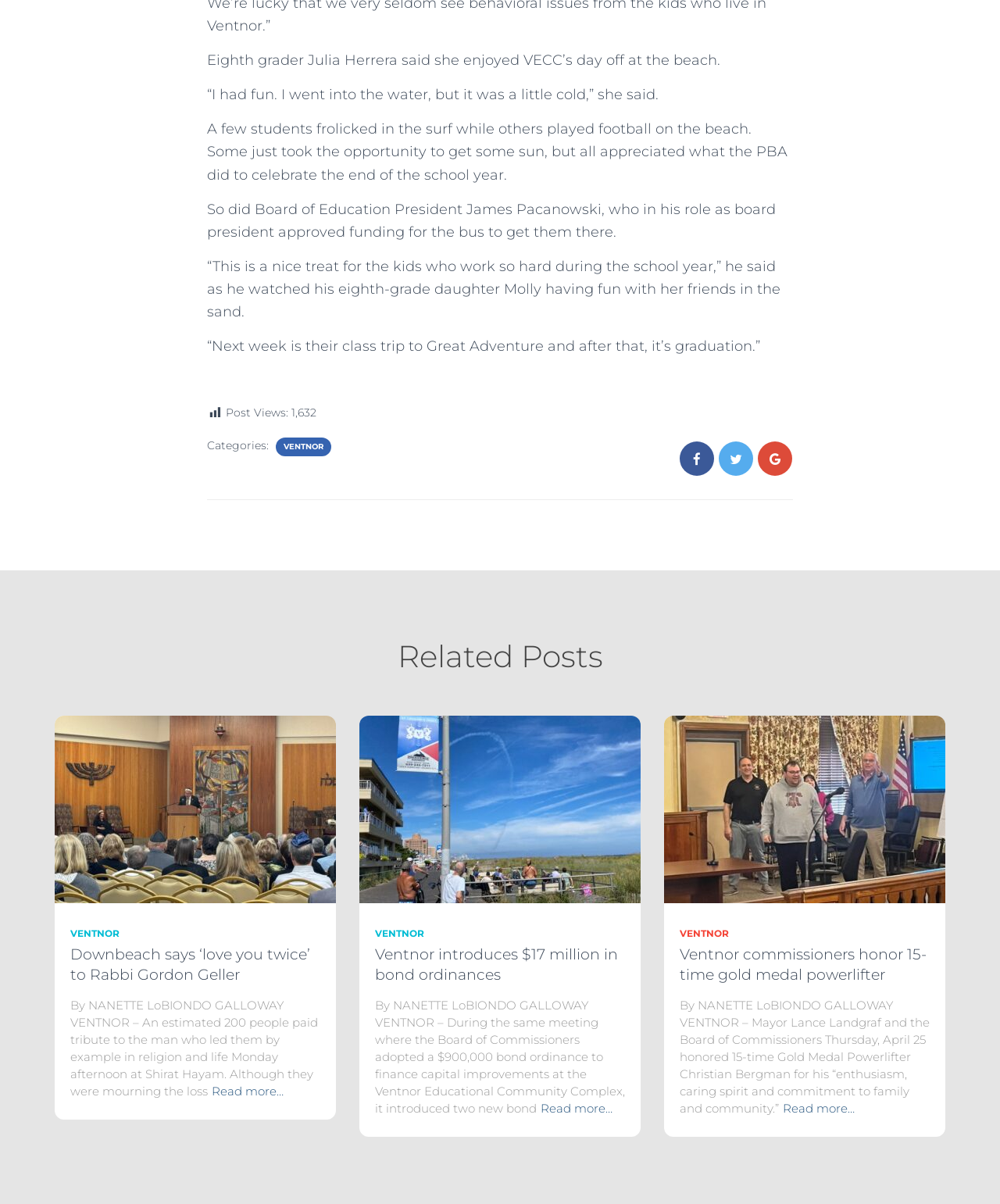Locate the bounding box of the UI element described in the following text: "Ventnor".

[0.68, 0.771, 0.729, 0.78]